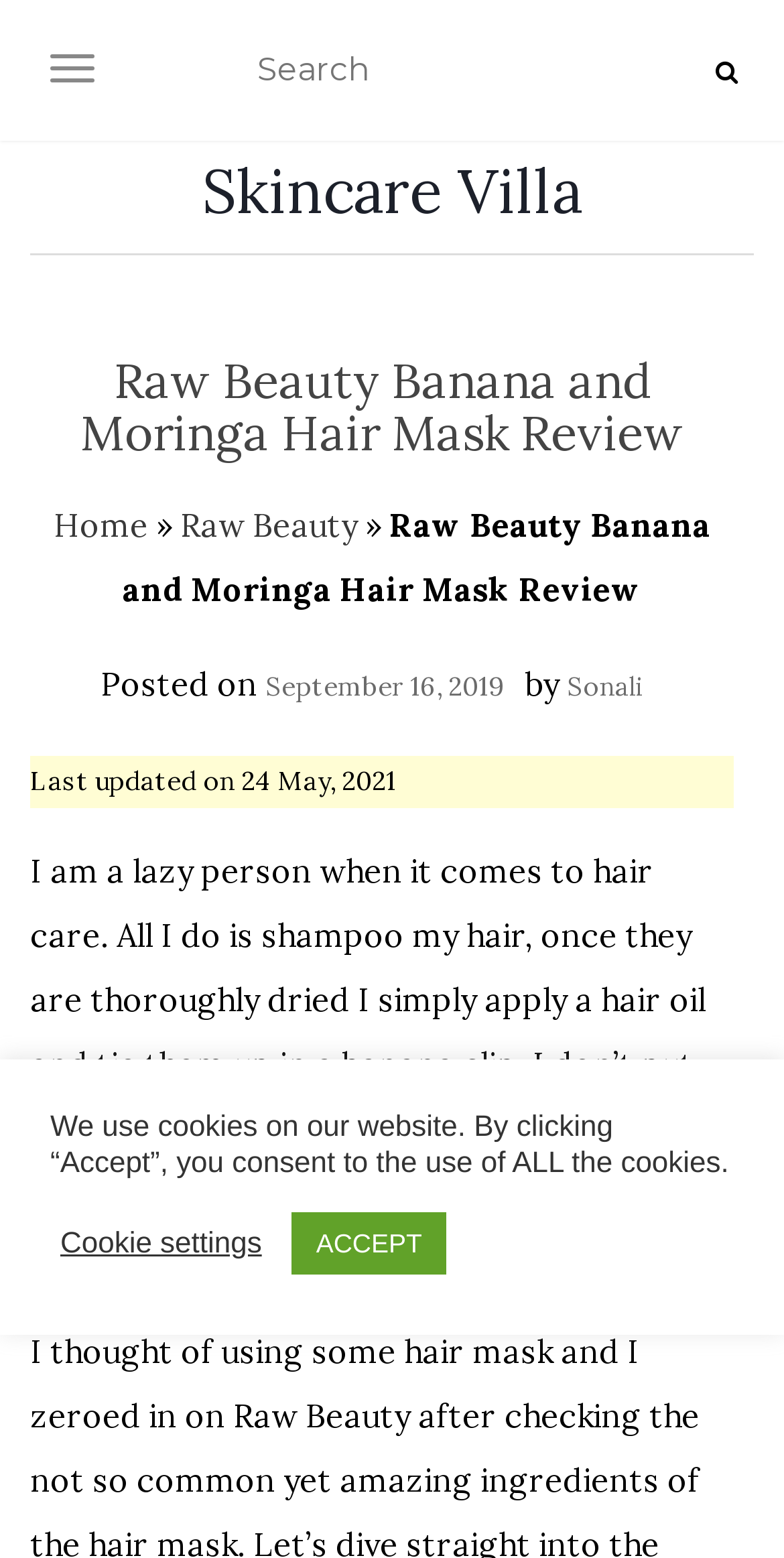Can you pinpoint the bounding box coordinates for the clickable element required for this instruction: "Toggle navigation"? The coordinates should be four float numbers between 0 and 1, i.e., [left, top, right, bottom].

[0.038, 0.023, 0.146, 0.065]